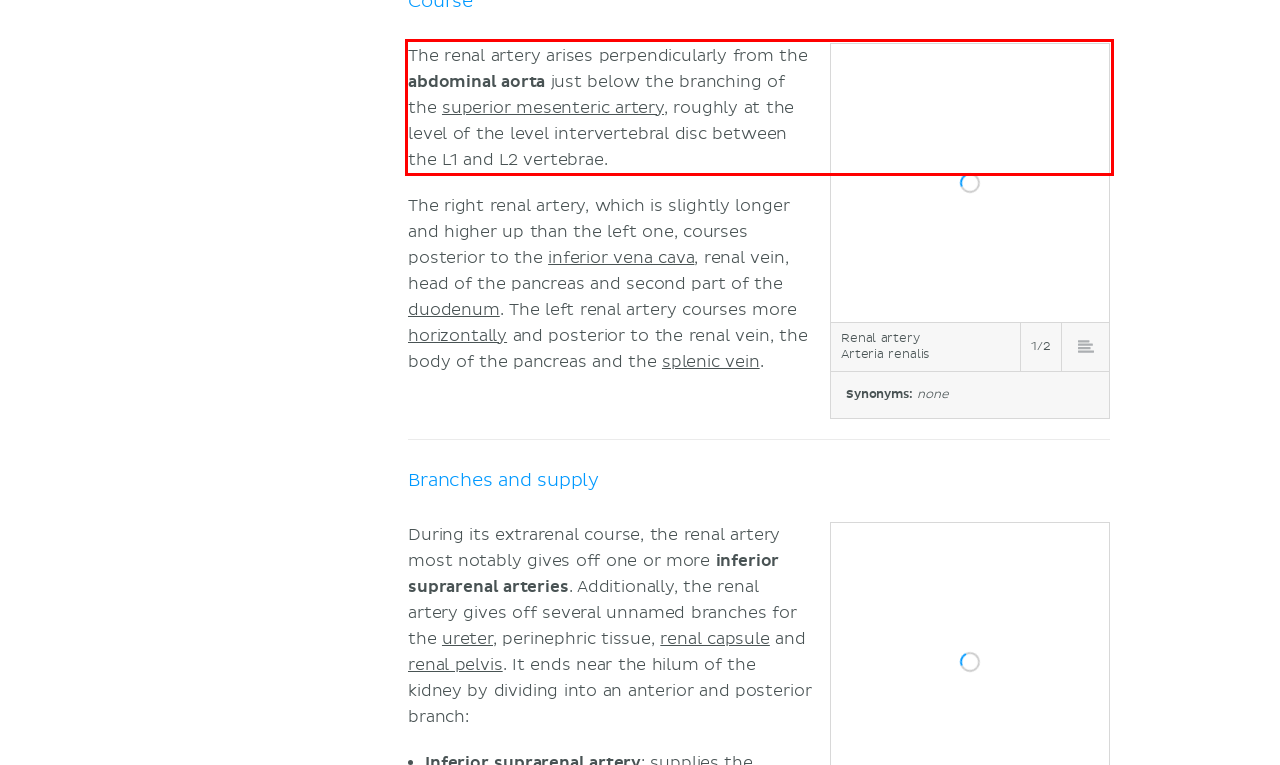Given the screenshot of the webpage, identify the red bounding box, and recognize the text content inside that red bounding box.

The renal artery arises perpendicularly from the abdominal aorta just below the branching of the superior mesenteric artery, roughly at the level of the level intervertebral disc between the L1 and L2 vertebrae.